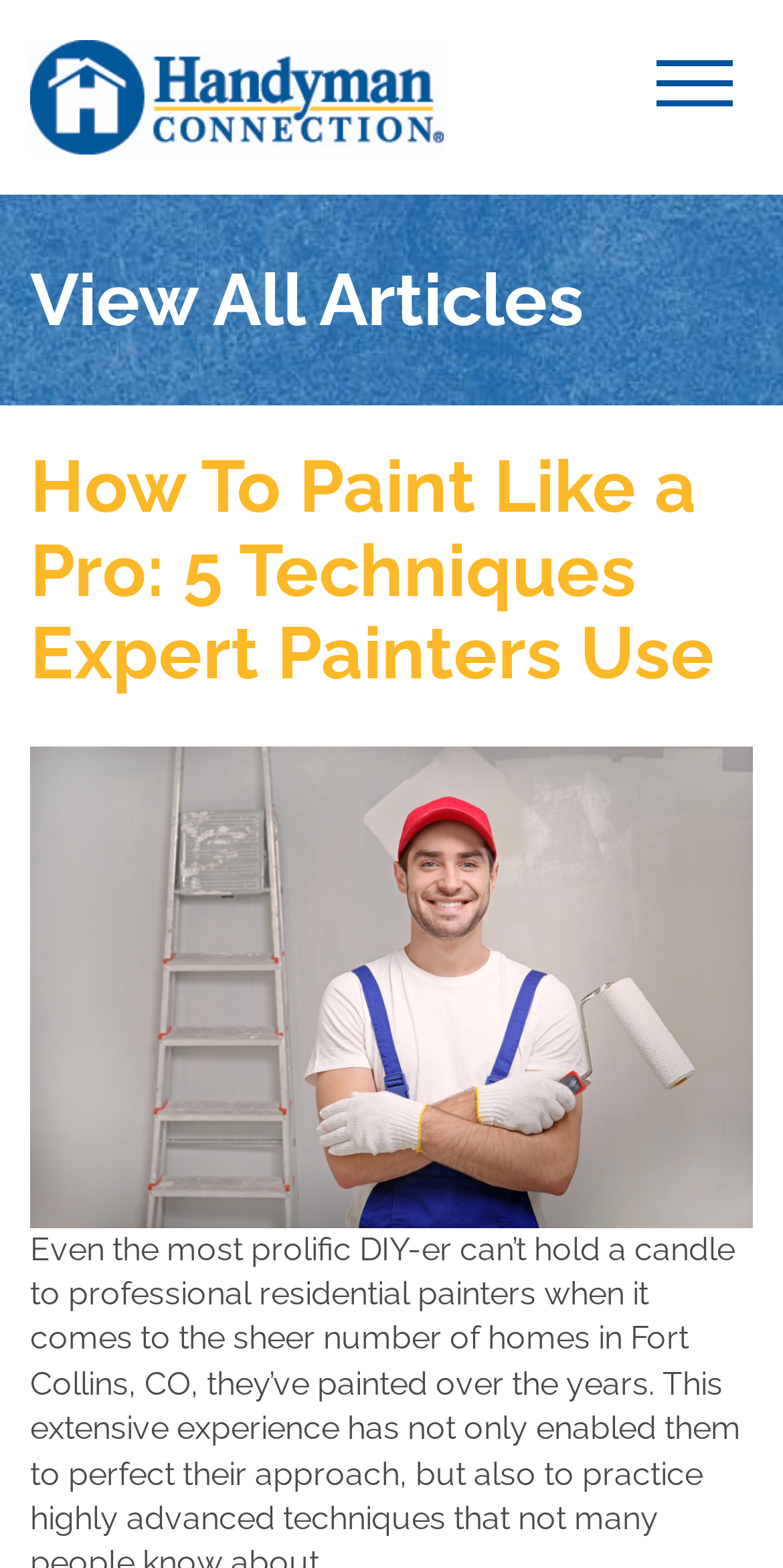Identify the bounding box coordinates of the HTML element based on this description: "View All Articles".

[0.038, 0.165, 0.746, 0.218]